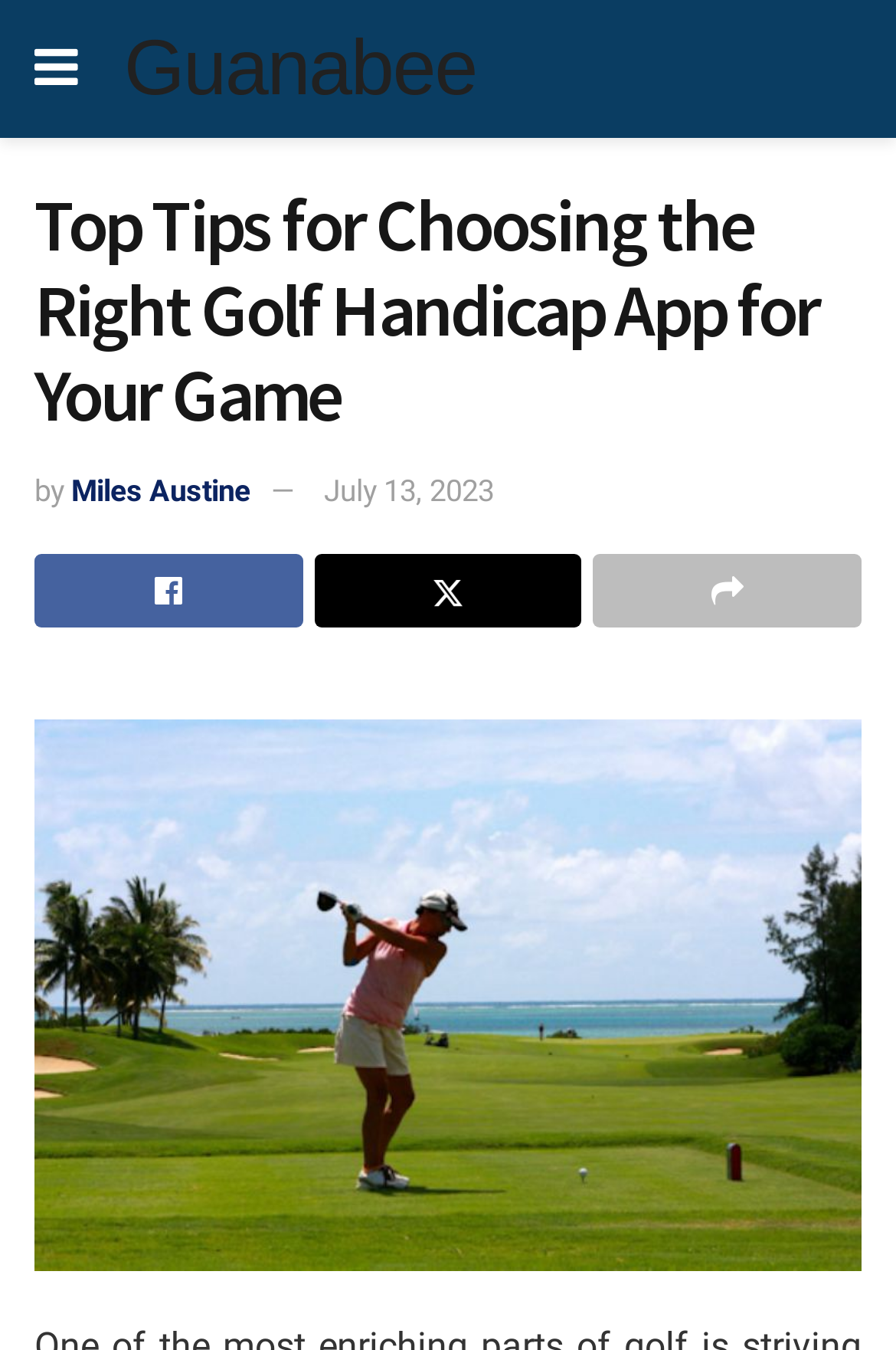Observe the image and answer the following question in detail: What is the author's name?

The author's name can be found next to the 'by' text, which is located below the main heading. The text 'Miles Austine' is a link, indicating that it is the author's name.